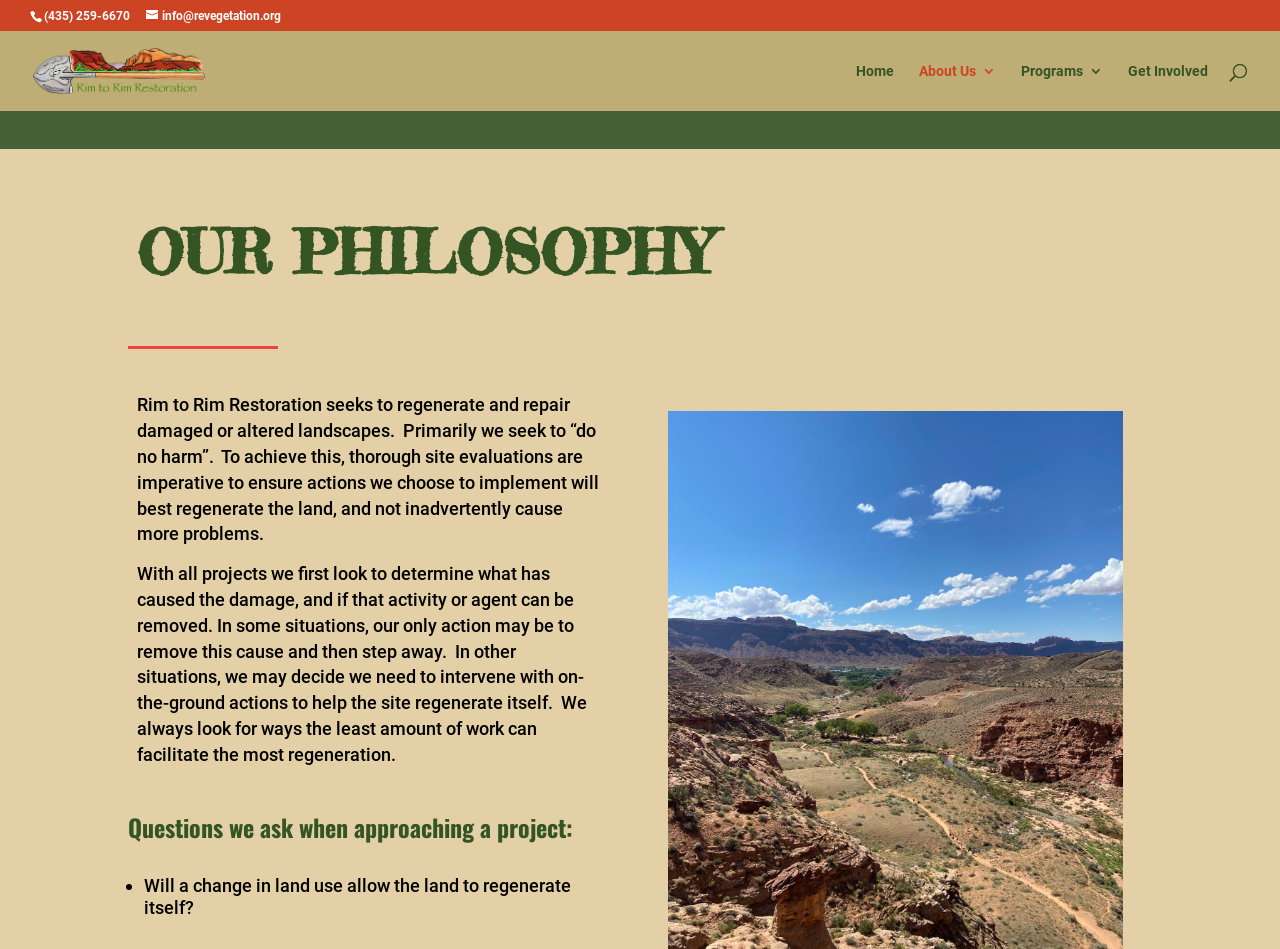Provide an in-depth caption for the contents of the webpage.

The webpage is about the philosophy of work at Rim to Rim Restoration. At the top left, there is a phone number "(435) 259-6670" and an email address "info@revegetation.org" next to it. Below these, there is a logo of Rim to Rim Restoration, which is an image with the same name as the company.

On the top right, there is a navigation menu with links to "Home", "About Us 3", "Programs 3", and "Get Involved". Below the navigation menu, there is a search box with a label "Search for:".

The main content of the webpage is divided into sections. The first section has a heading "OUR PHILOSOPHY" and describes the company's approach to regenerating and repairing damaged landscapes. The text explains that the company seeks to "do no harm" and conducts thorough site evaluations to ensure that their actions will not cause more problems.

The next section explains the company's approach in more detail, stating that they first identify the cause of the damage and try to remove it. If necessary, they will intervene with on-the-ground actions to help the site regenerate itself. The company aims to achieve the most regeneration with the least amount of work.

Finally, there is a list of questions that the company asks when approaching a project, including "Will a change in land use allow the land to regenerate itself?"